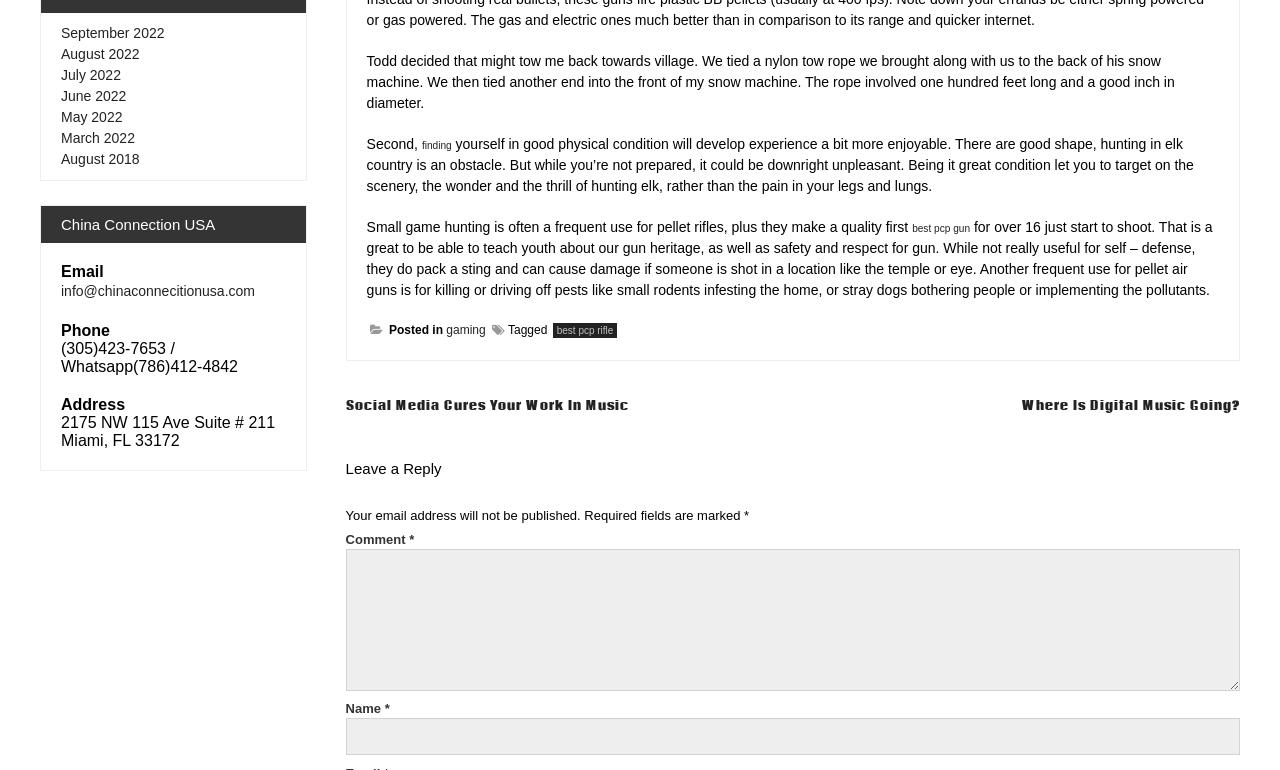How can one teach youth about gun heritage?
Using the image as a reference, answer with just one word or a short phrase.

Through pellet rifles